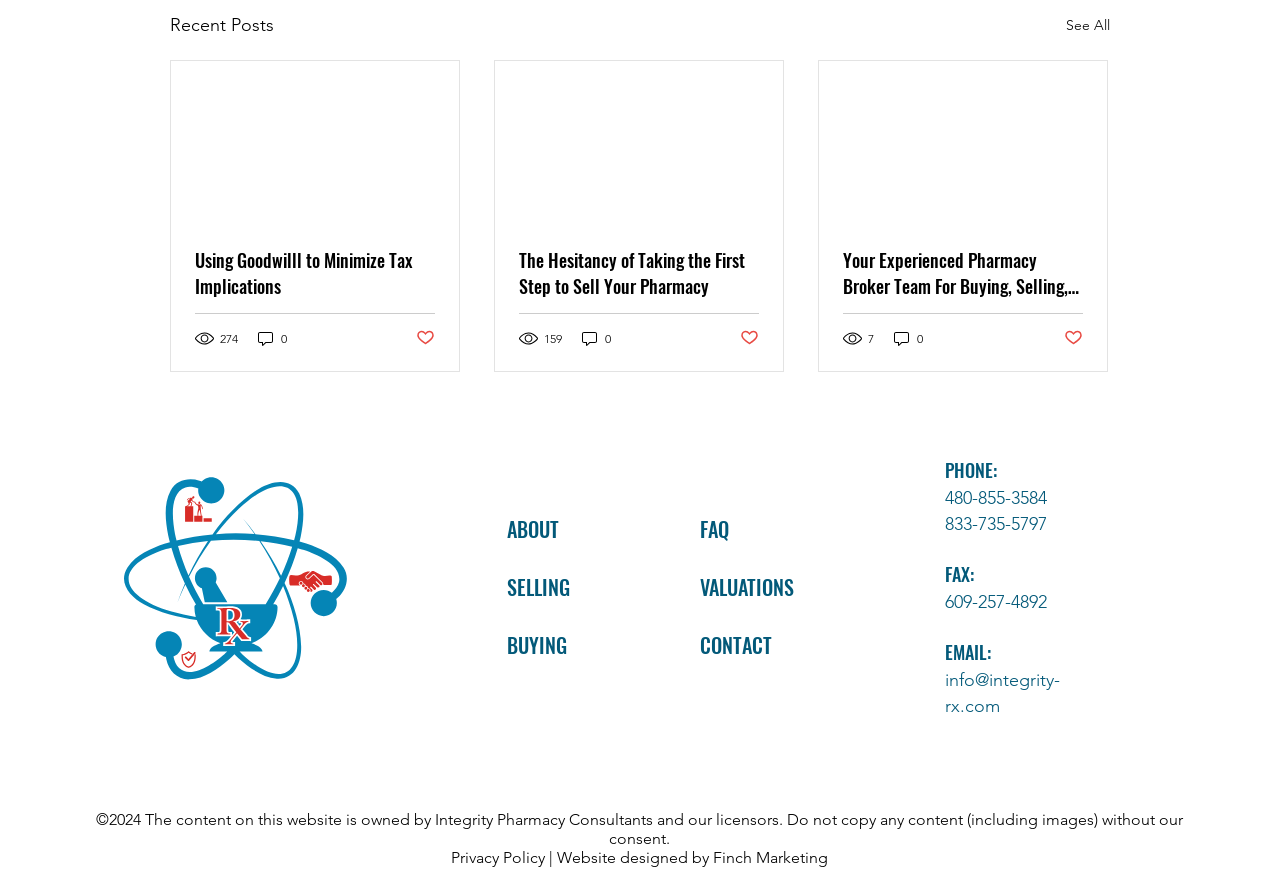Using the given description, provide the bounding box coordinates formatted as (top-left x, top-left y, bottom-right x, bottom-right y), with all values being floating point numbers between 0 and 1. Description: 274

[0.152, 0.368, 0.188, 0.39]